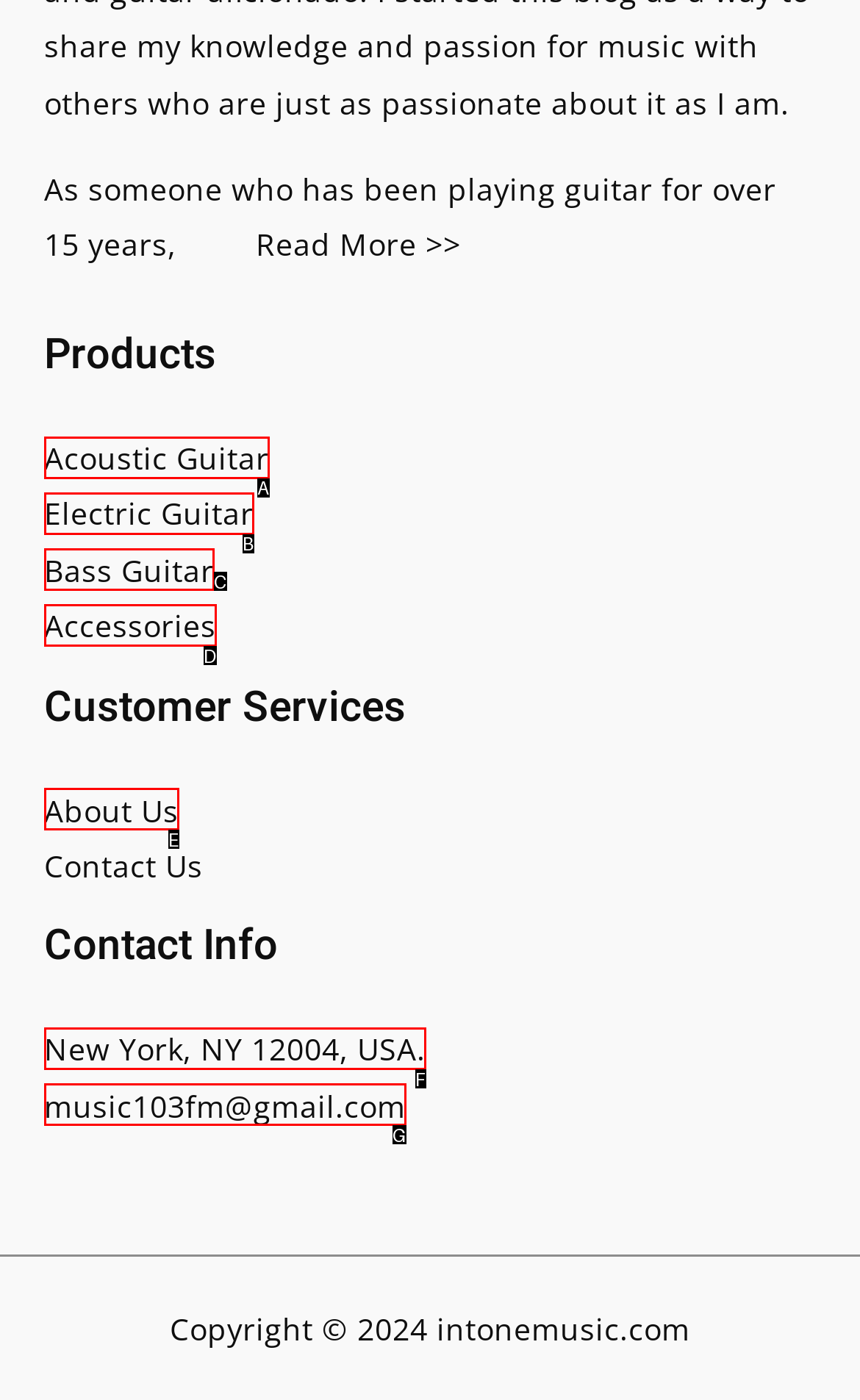Determine the HTML element that best matches this description: Accessories from the given choices. Respond with the corresponding letter.

D